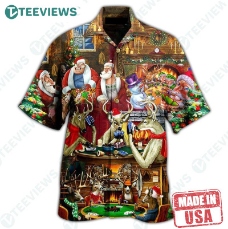Where is the shirt made?
Please answer the question with a detailed response using the information from the screenshot.

The caption proudly labels the shirt as 'Made in USA', reflecting quality craftsmanship and indicating the country of origin.